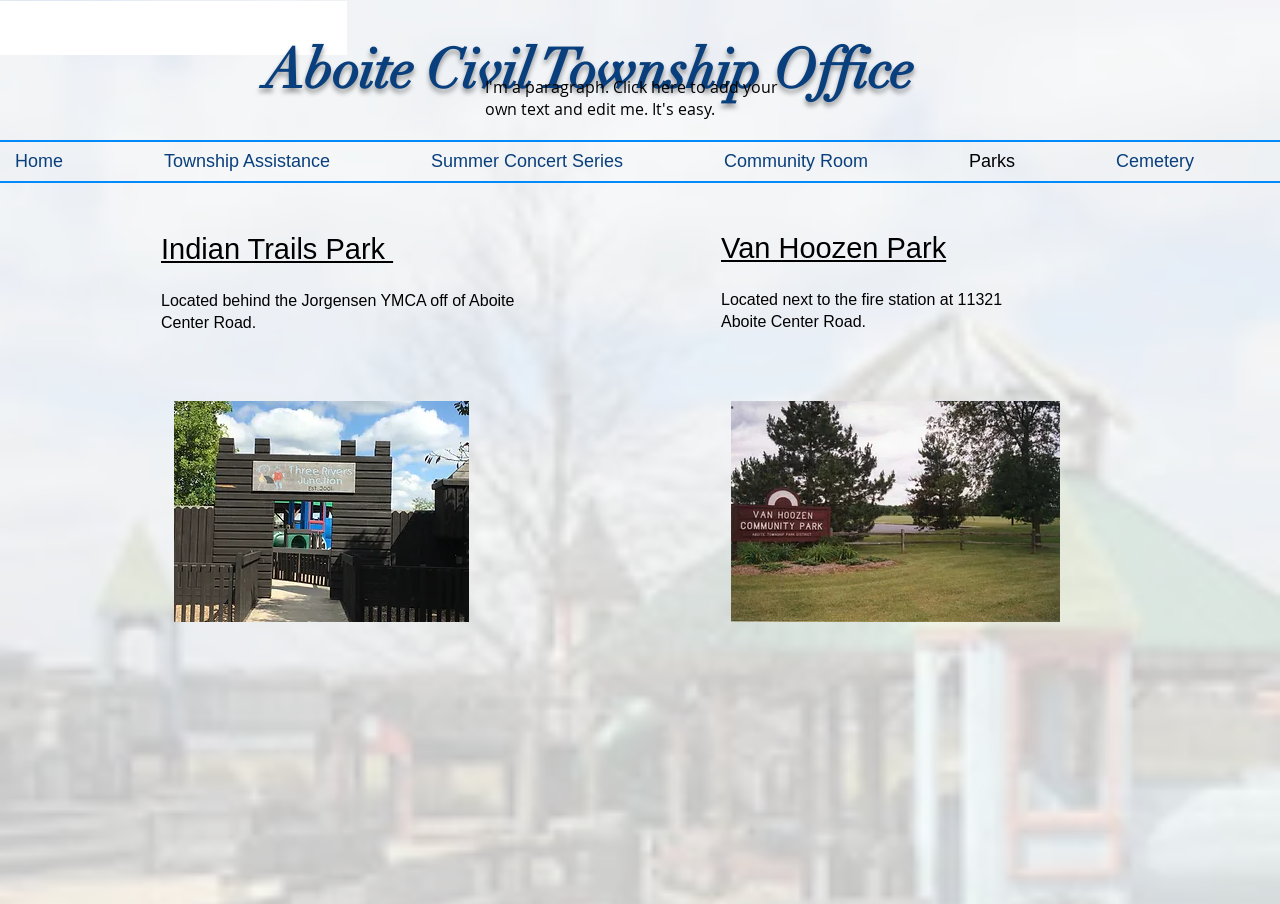Based on the image, please respond to the question with as much detail as possible:
What is the name of the image file for Van Hoozen Park?

The answer can be found in the image element with the filename 'Van hoozen park.jpg' below the 'Van Hoozen Park' heading.